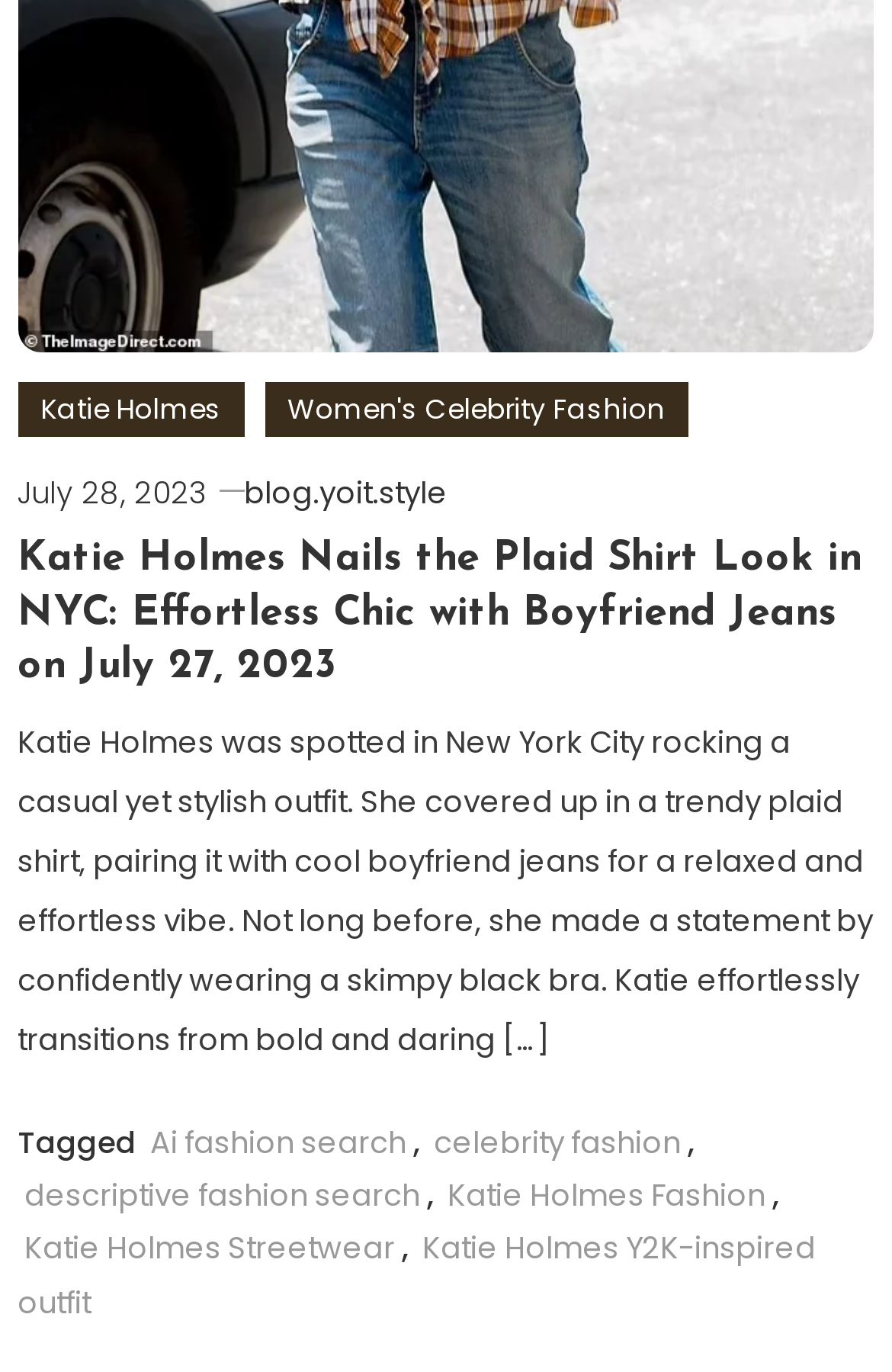What is the website's domain name?
Examine the image and give a concise answer in one word or a short phrase.

blog.yoit.style